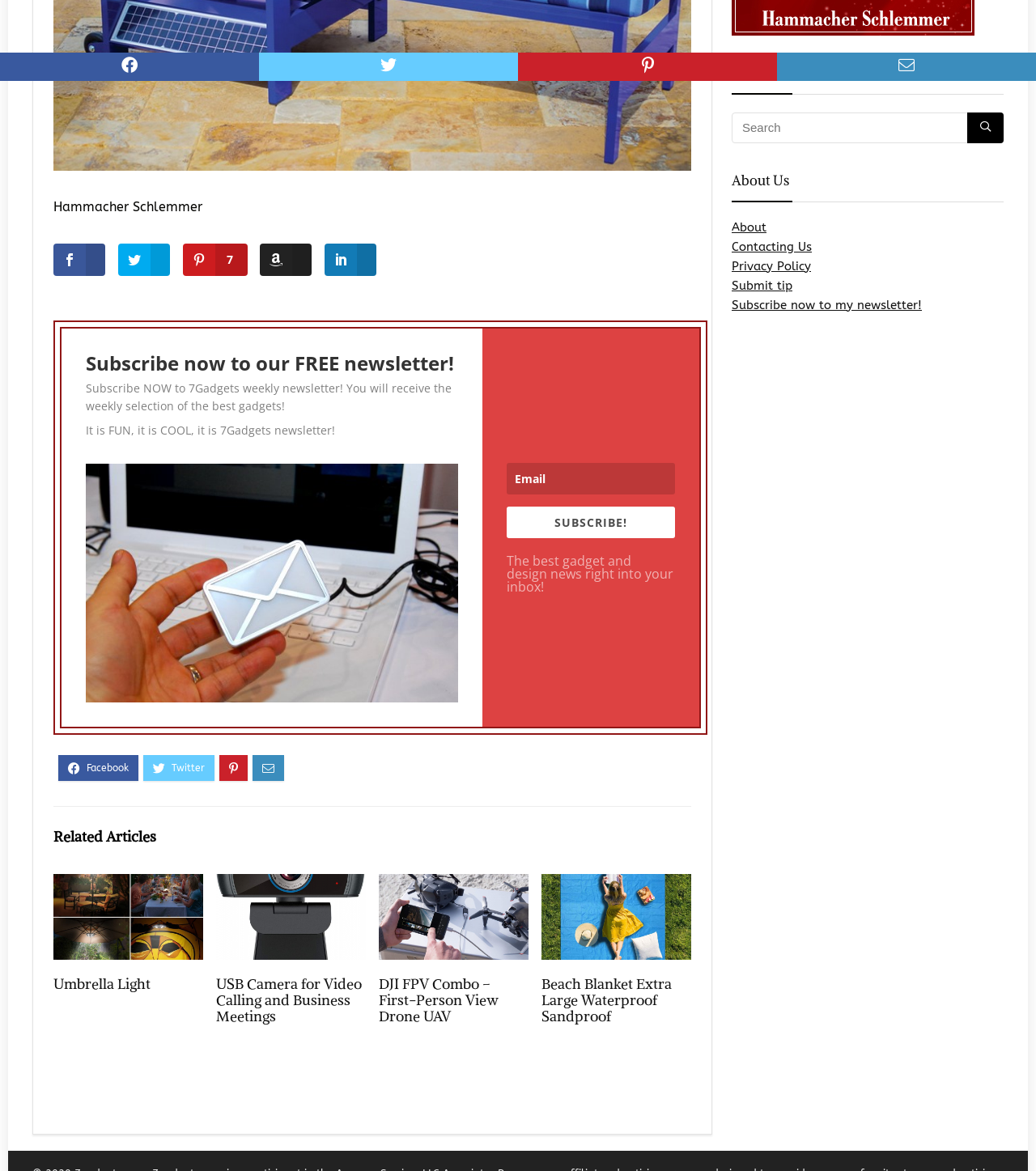What is the function of the search bar?
Provide a detailed and extensive answer to the question.

The search bar is located at the top right corner of the webpage and has a placeholder text 'Search', which suggests that its function is to allow users to search for specific content within the website.